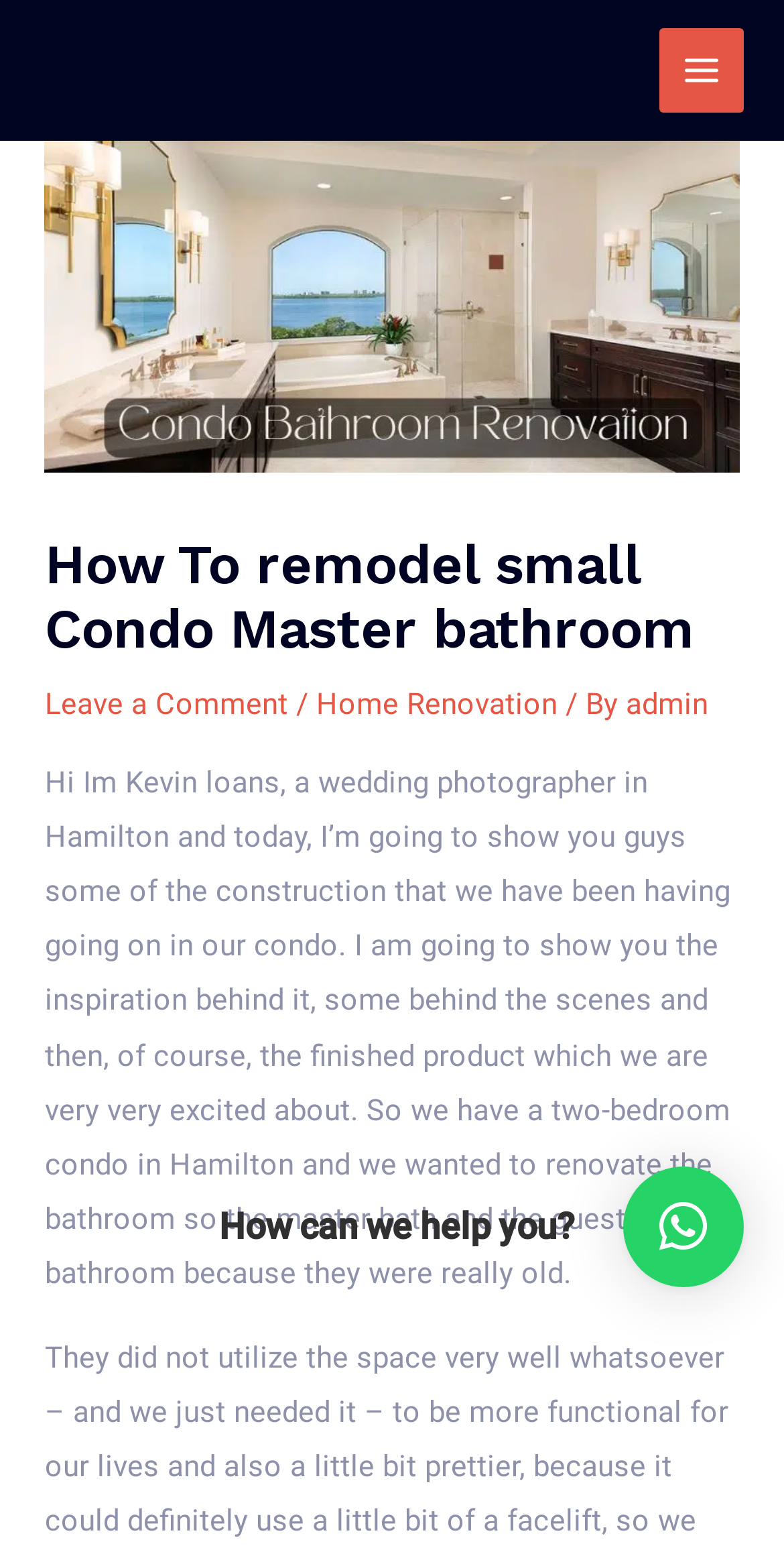Determine the bounding box of the UI element mentioned here: "Leave a Comment". The coordinates must be in the format [left, top, right, bottom] with values ranging from 0 to 1.

[0.058, 0.441, 0.368, 0.464]